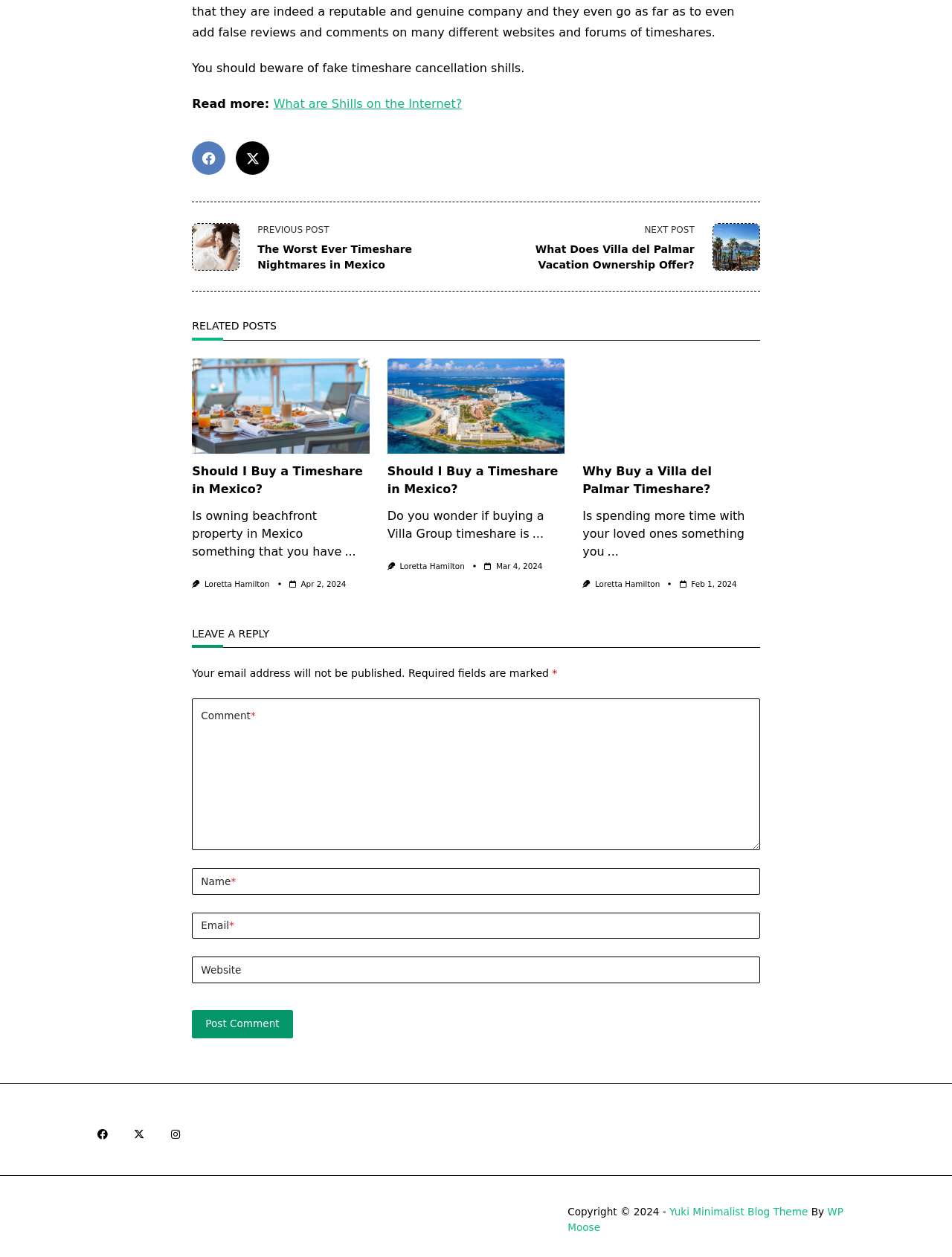Determine the bounding box coordinates of the clickable area required to perform the following instruction: "View the 'RELATED POSTS'". The coordinates should be represented as four float numbers between 0 and 1: [left, top, right, bottom].

[0.202, 0.253, 0.798, 0.271]